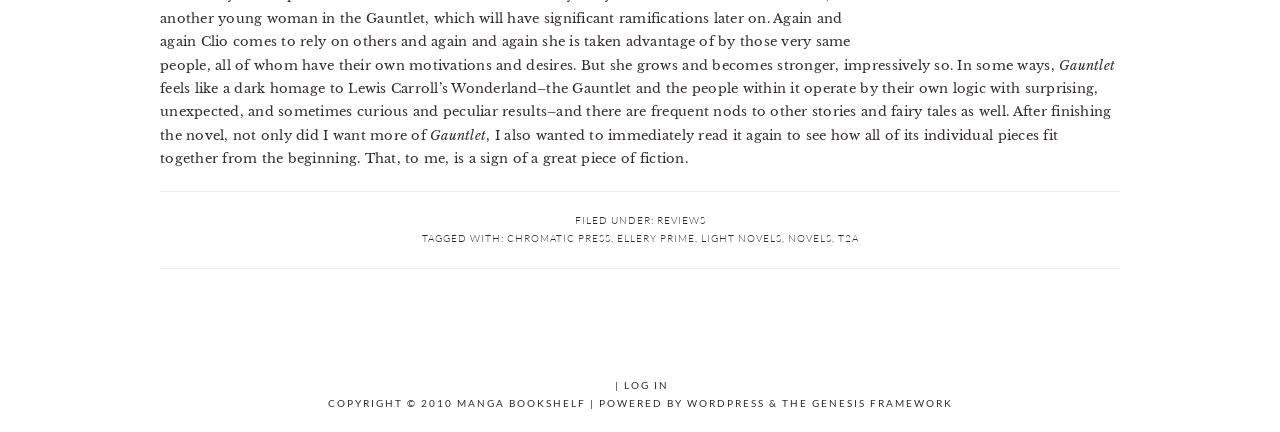Based on the element description, predict the bounding box coordinates (top-left x, top-left y, bottom-right x, bottom-right y) for the UI element in the screenshot: Genesis Framework

[0.634, 0.918, 0.744, 0.946]